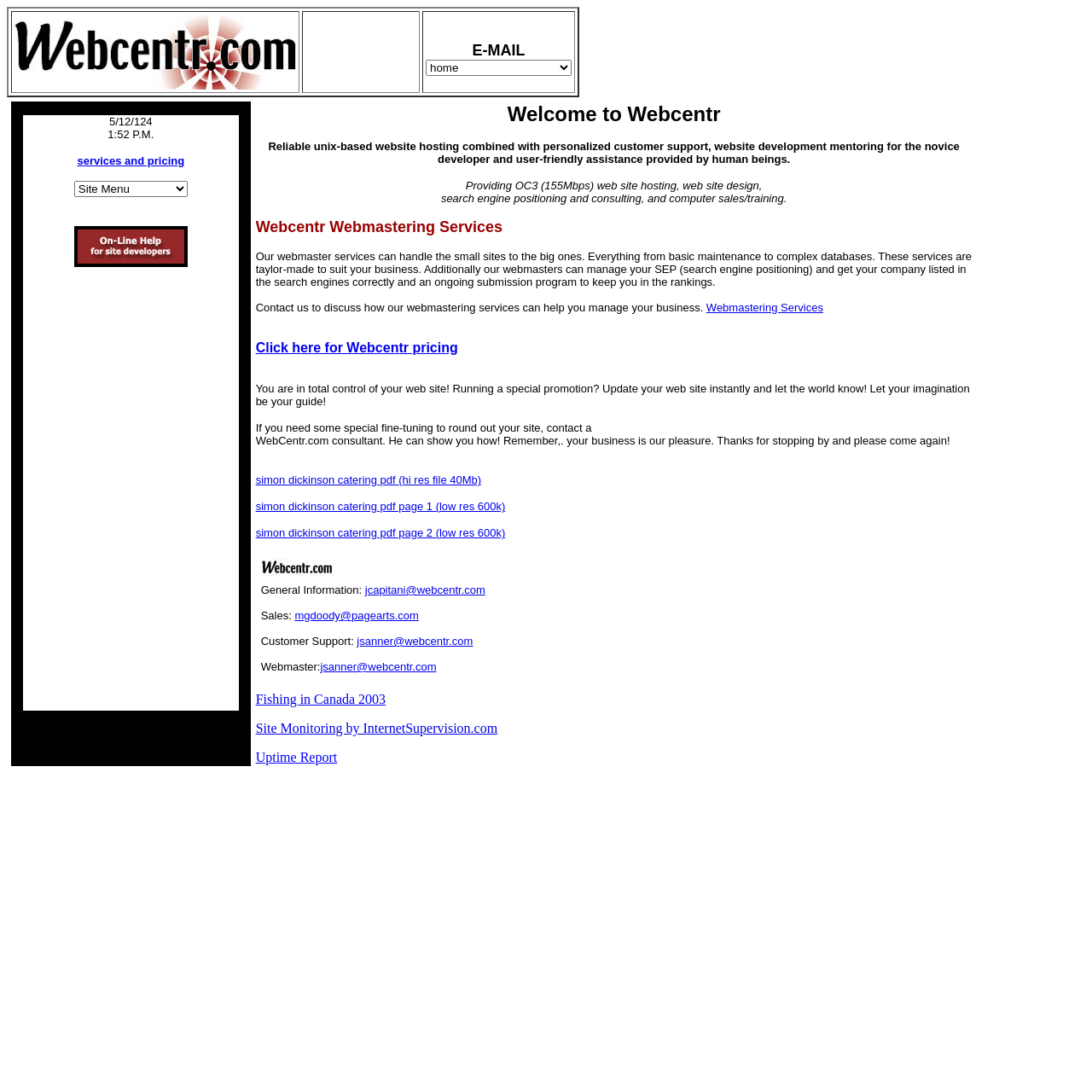Indicate the bounding box coordinates of the element that must be clicked to execute the instruction: "Contact jsanner@webcentr.com". The coordinates should be given as four float numbers between 0 and 1, i.e., [left, top, right, bottom].

[0.293, 0.605, 0.4, 0.616]